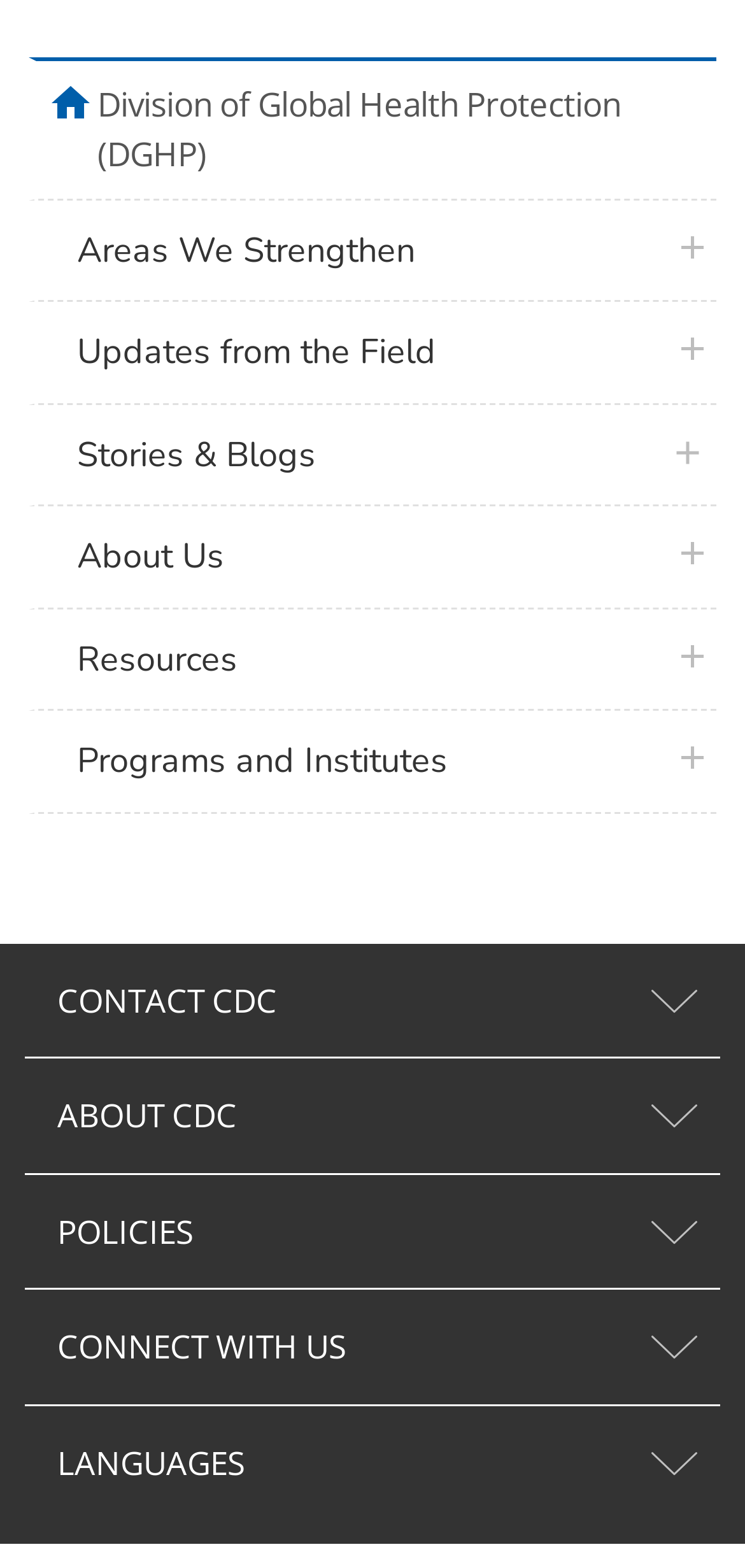What is the first item in the left navigation menu?
Please provide a single word or phrase based on the screenshot.

home